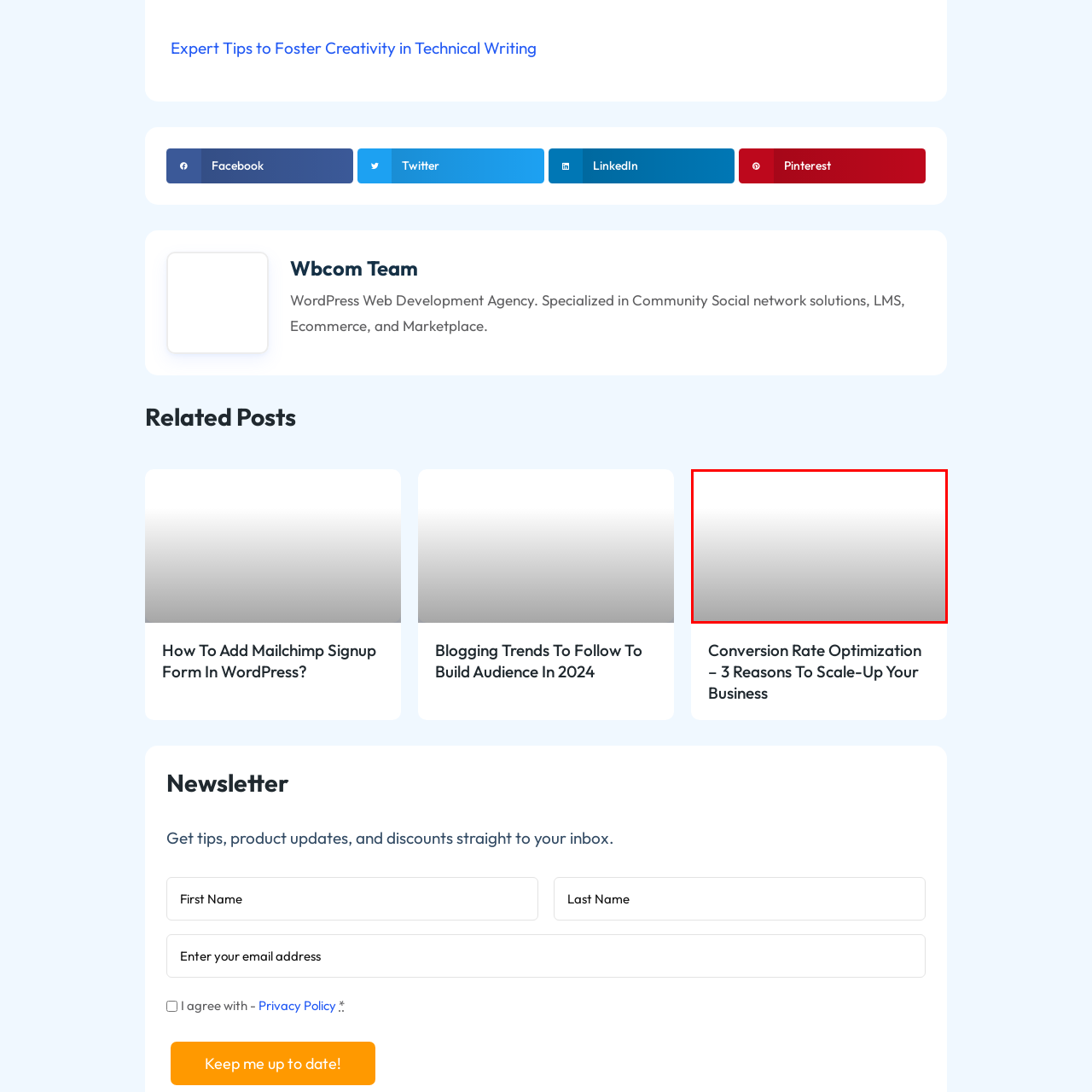Elaborate on the image enclosed by the red box with a detailed description.

The image titled "Conversion Rate Optimization" corresponds to a section on a webpage focused on strategies to enhance business performance through improved conversion rates. This article aims to explore three key reasons for scaling up your business through effective optimization techniques. Positioned prominently, the image serves as a visual cue for readers interested in learning more about this essential marketing topic. The accompanying text advocates for innovative approaches that can lead to significant growth and success in business operations.